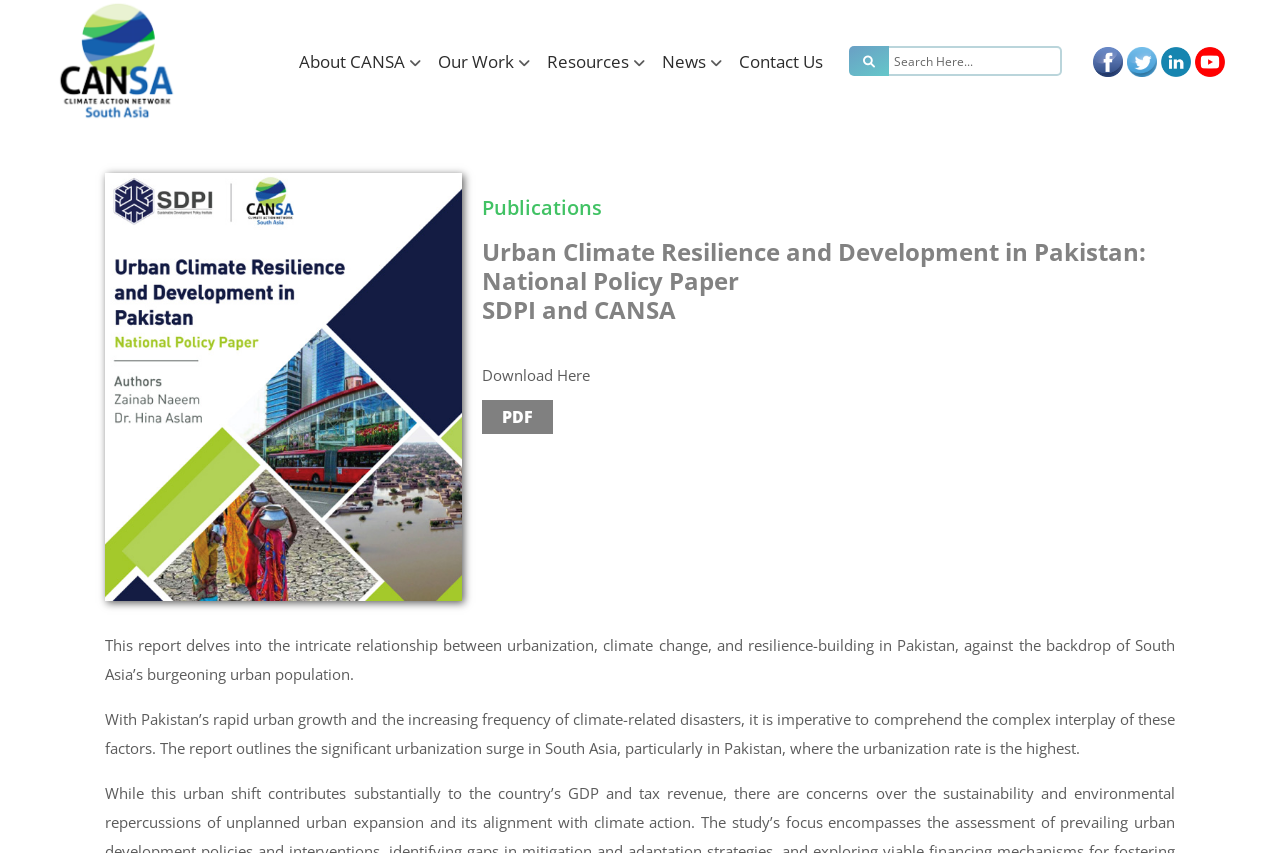Find the UI element described as: "Become a Tutor" and predict its bounding box coordinates. Ensure the coordinates are four float numbers between 0 and 1, [left, top, right, bottom].

None